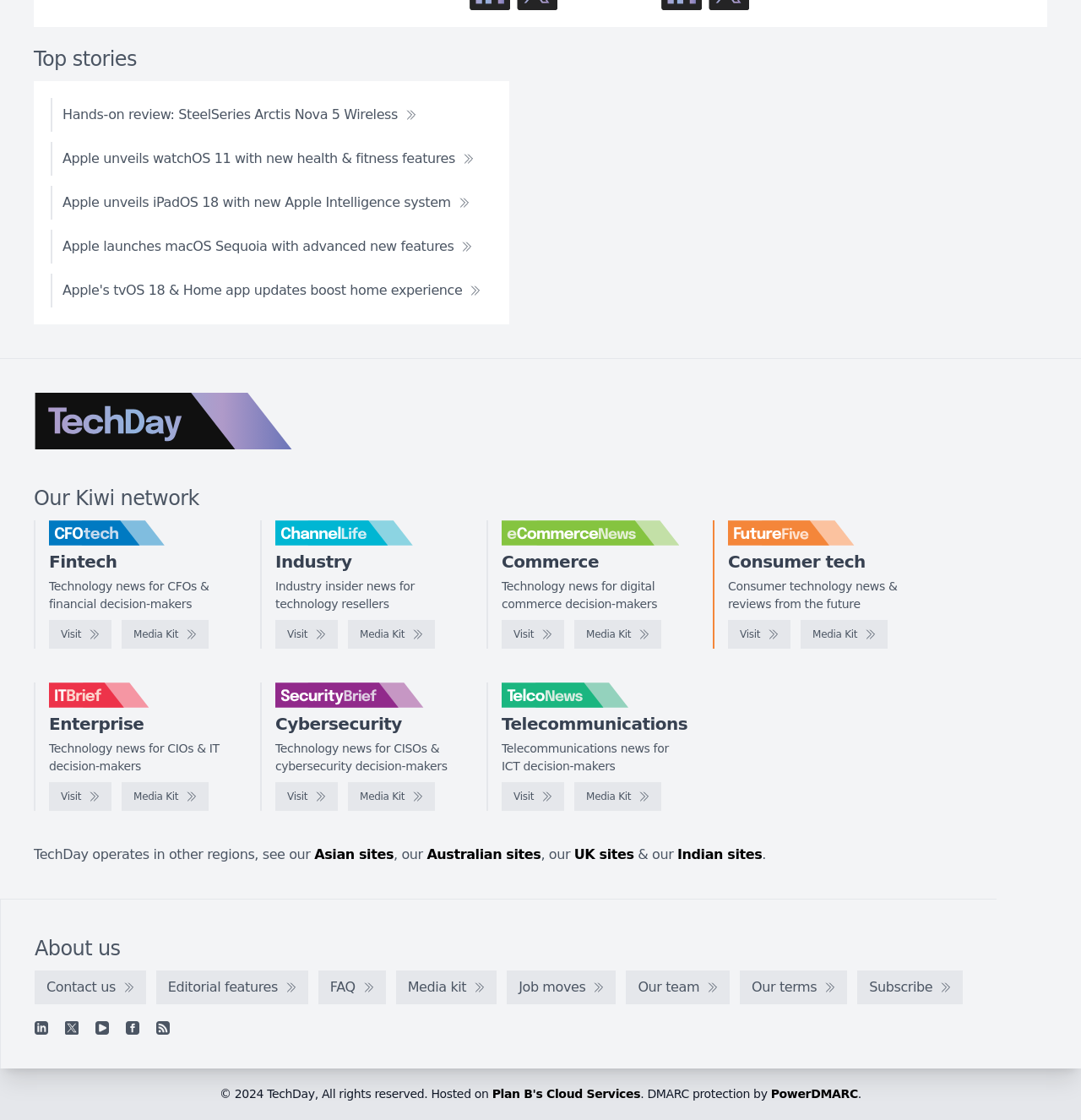What is the category of 'FutureFive'?
Using the visual information, reply with a single word or short phrase.

Consumer tech